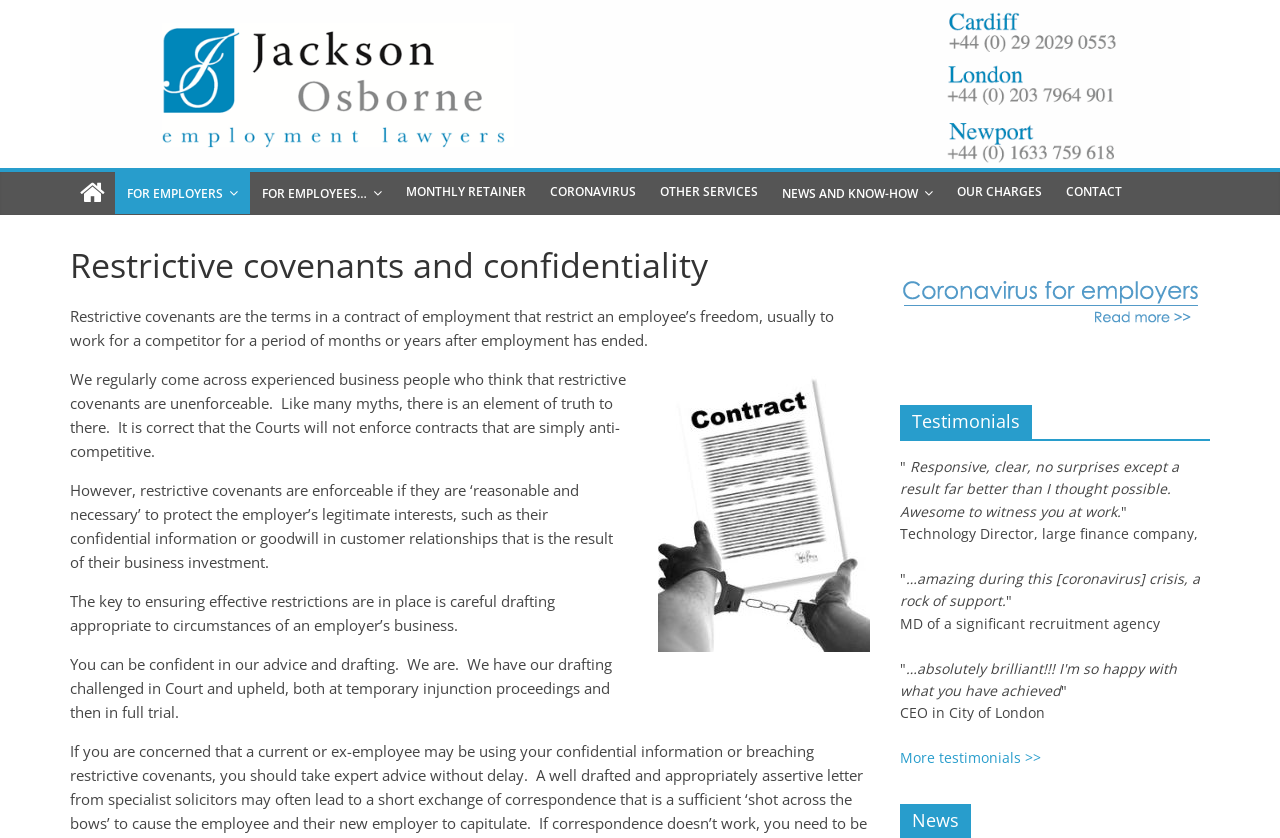Carefully examine the image and provide an in-depth answer to the question: What is the main topic of this webpage?

Based on the heading 'Restrictive covenants and confidentiality' and the content of the webpage, it is clear that the main topic of this webpage is related to restrictive covenants and confidentiality in employment contracts.